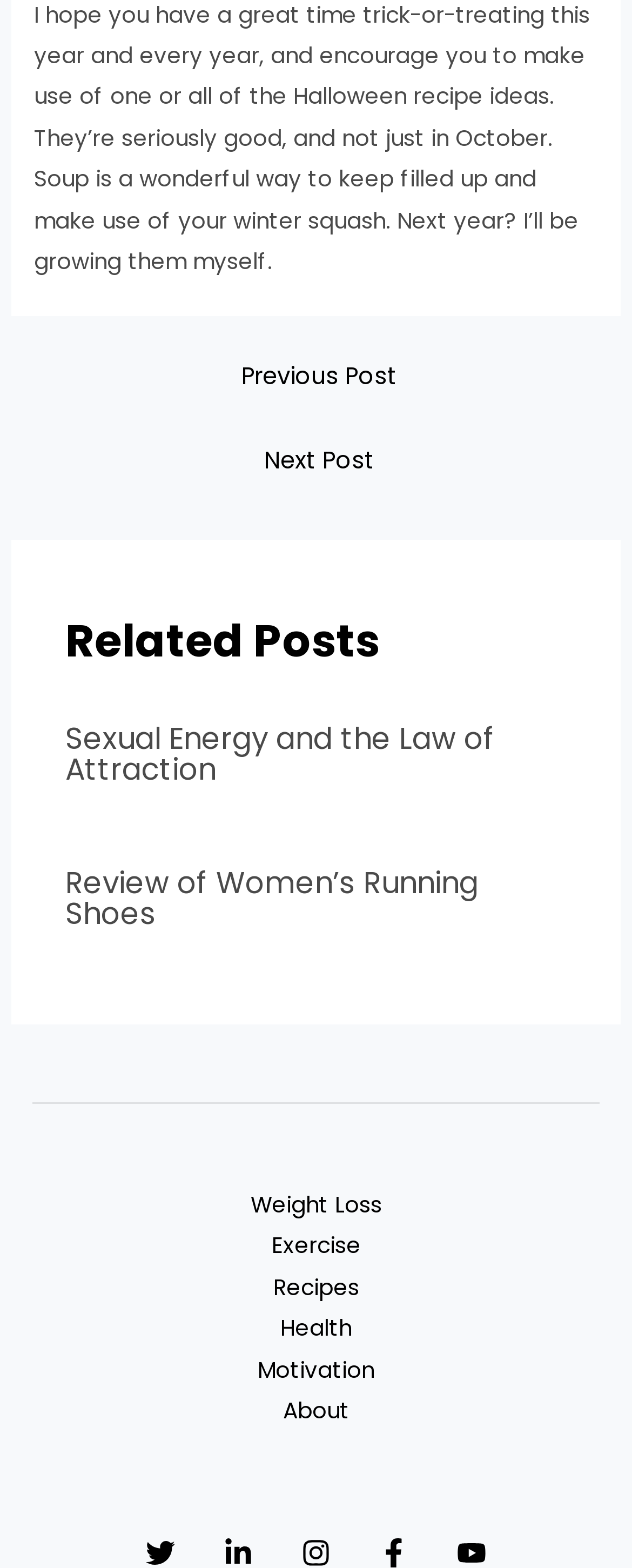Answer the question below in one word or phrase:
How many related posts are there?

2